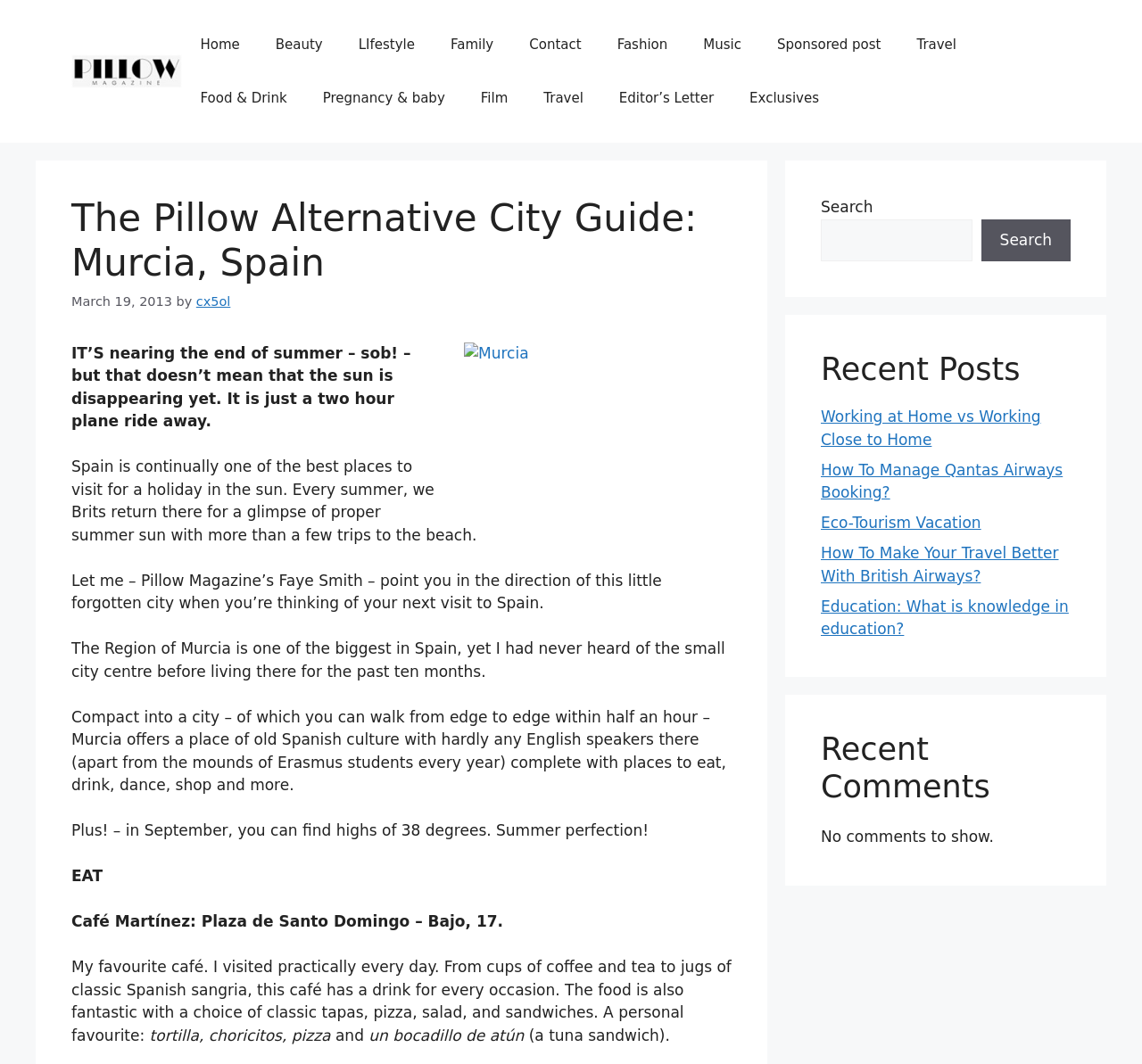Specify the bounding box coordinates of the area that needs to be clicked to achieve the following instruction: "Read the 'The Pillow Alternative City Guide: Murcia, Spain' article".

[0.062, 0.184, 0.641, 0.269]